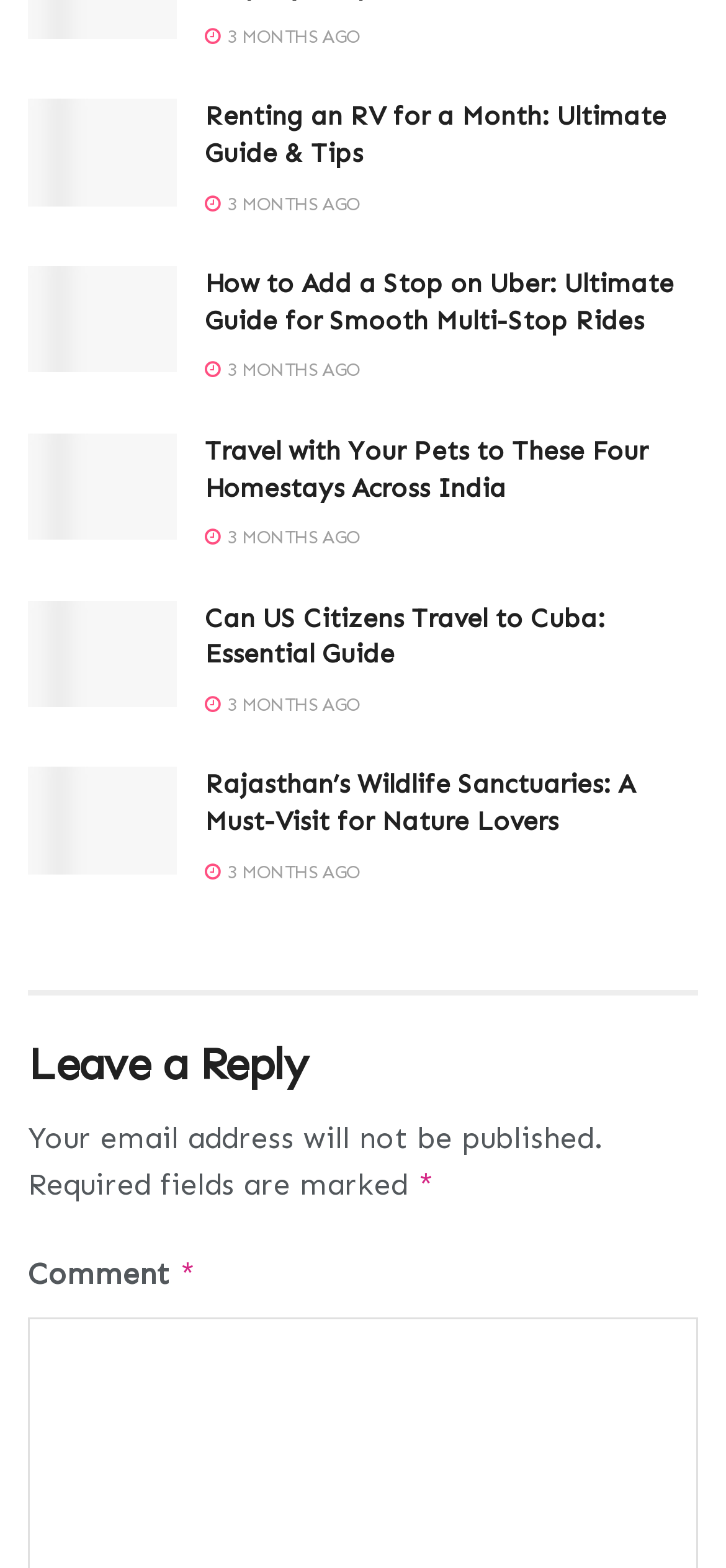Identify the bounding box coordinates for the element you need to click to achieve the following task: "Click on RV Rentals". Provide the bounding box coordinates as four float numbers between 0 and 1, in the form [left, top, right, bottom].

[0.038, 0.063, 0.244, 0.131]